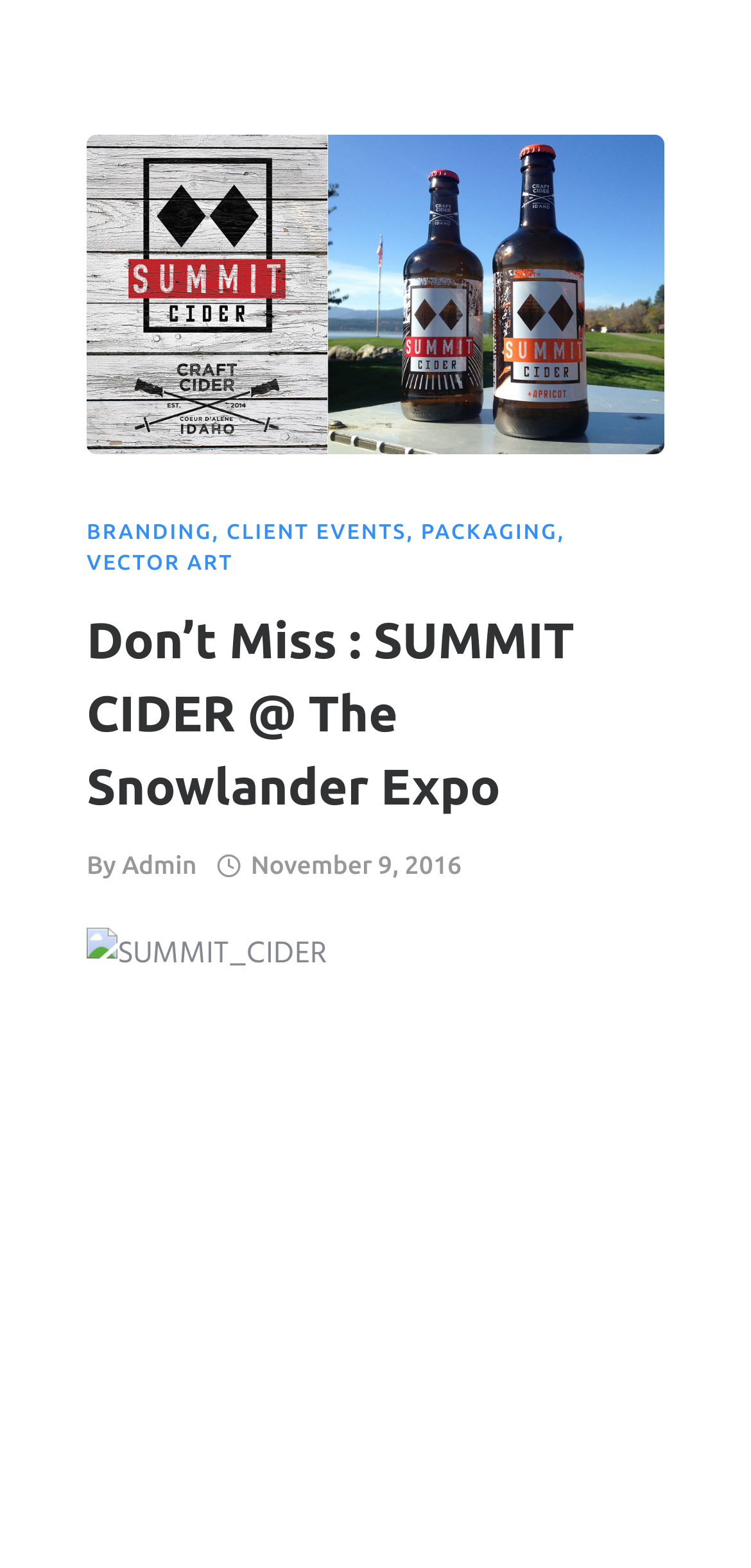Answer the question below in one word or phrase:
What is the category of design service offered?

VECTOR ART